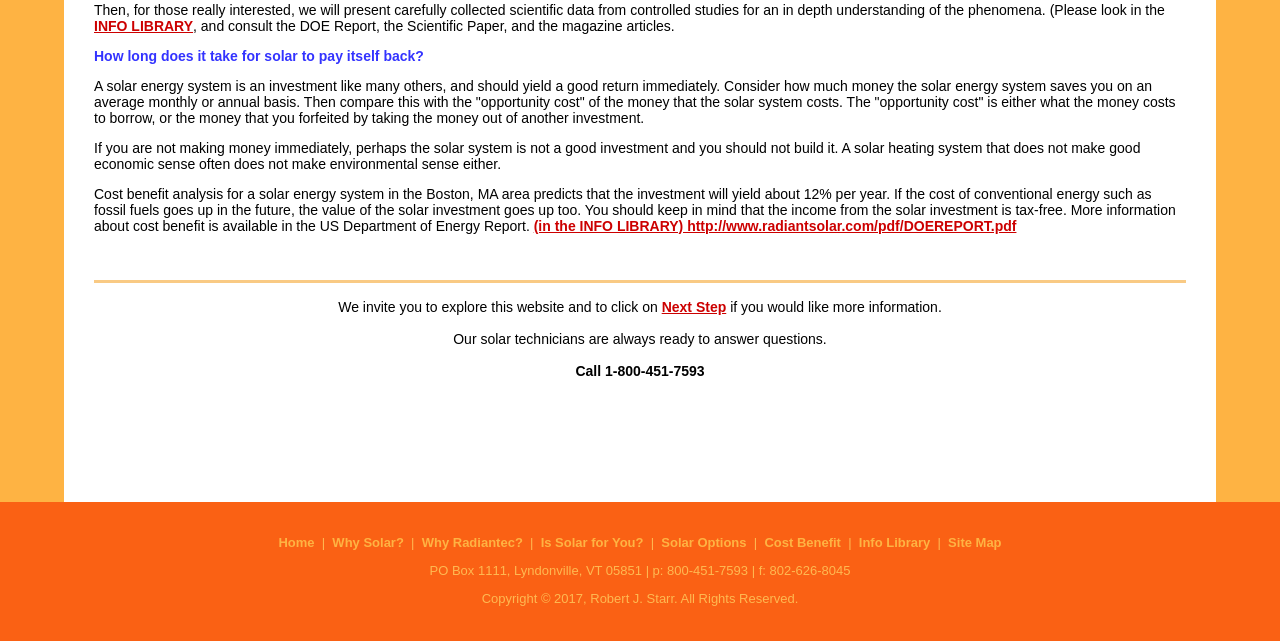Give the bounding box coordinates for the element described by: "Is Solar for You?".

[0.422, 0.835, 0.503, 0.859]